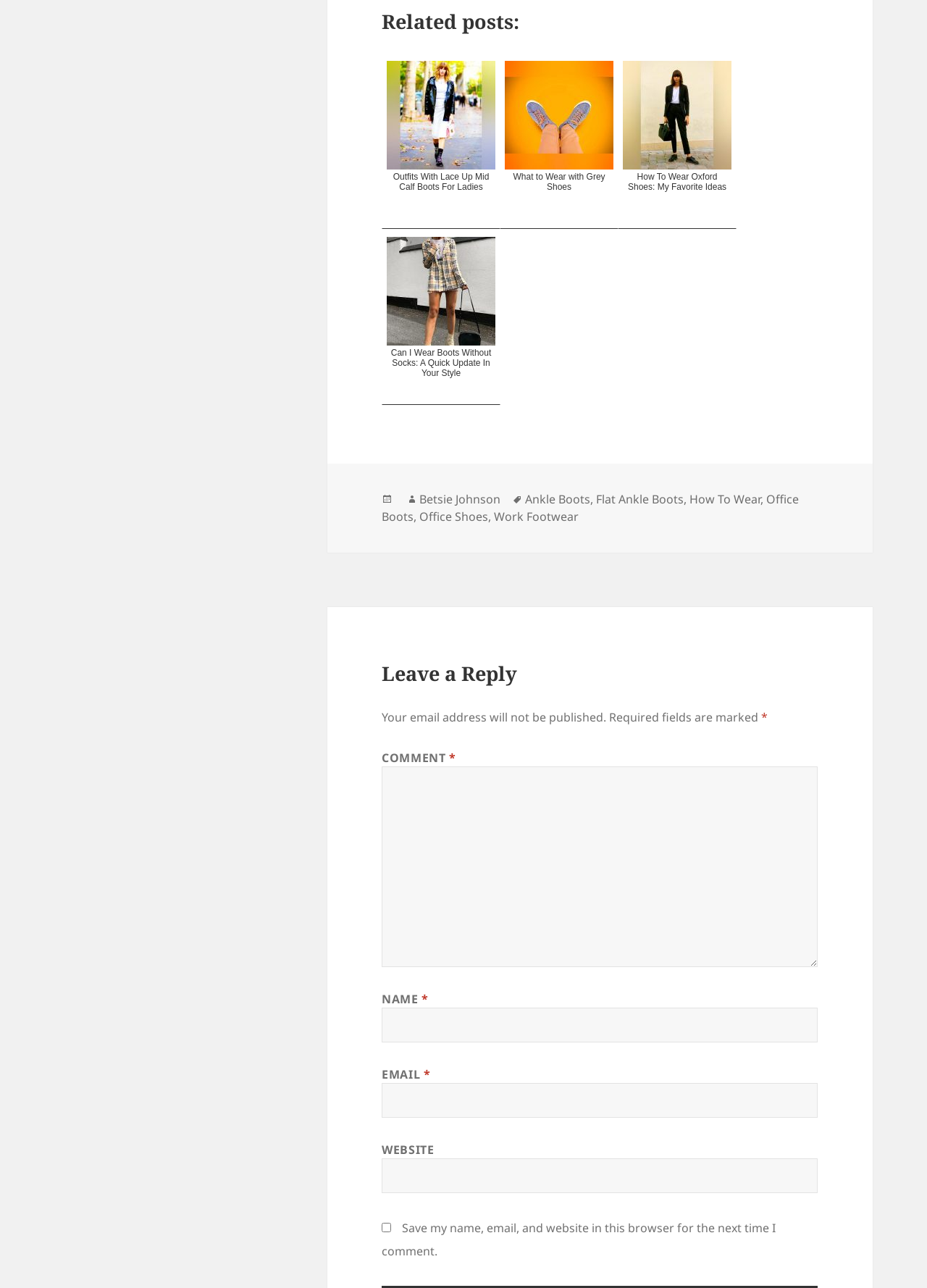For the given element description Office Shoes, determine the bounding box coordinates of the UI element. The coordinates should follow the format (top-left x, top-left y, bottom-right x, bottom-right y) and be within the range of 0 to 1.

[0.452, 0.395, 0.527, 0.408]